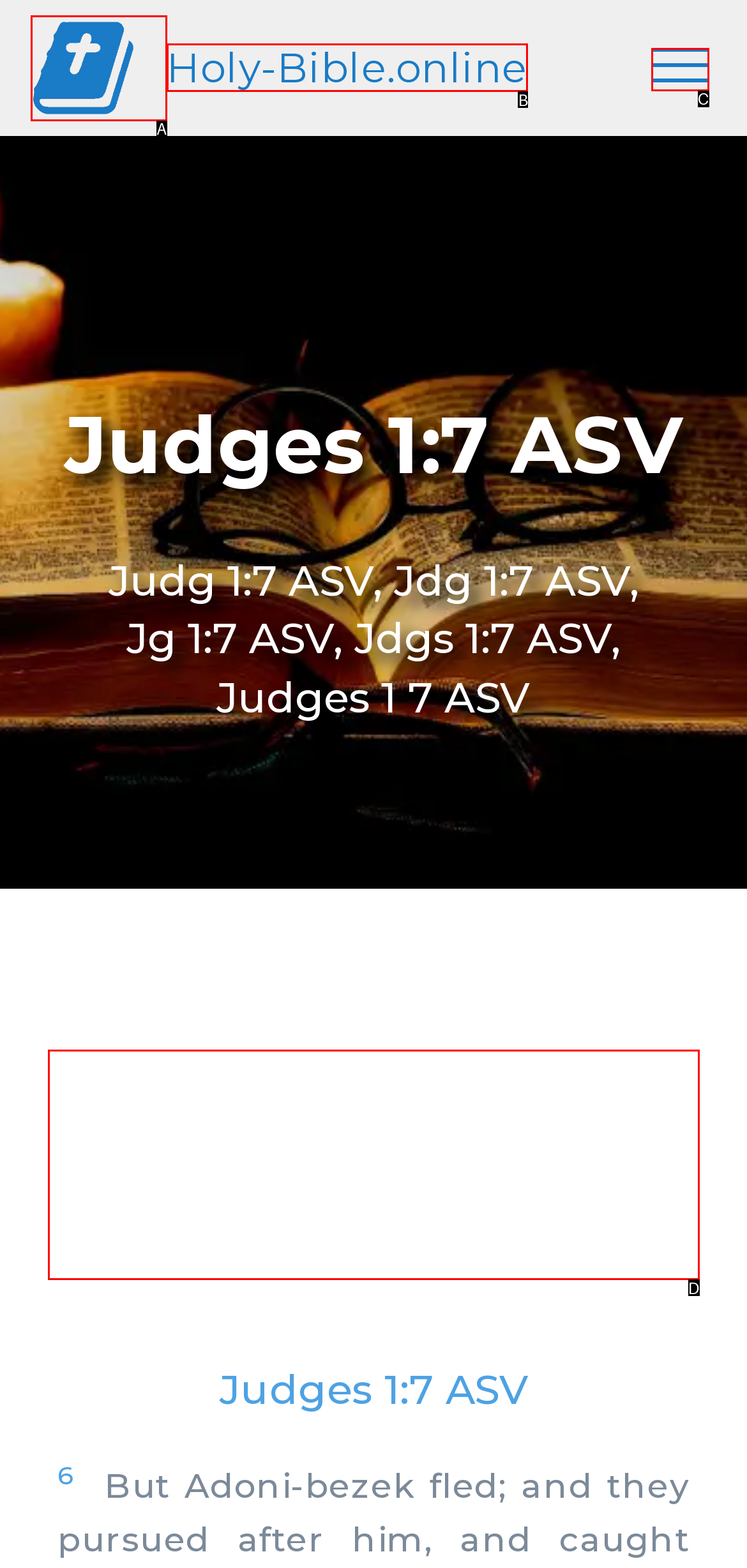Given the description: parent_node: Holy-Bible.online, identify the matching HTML element. Provide the letter of the correct option.

C